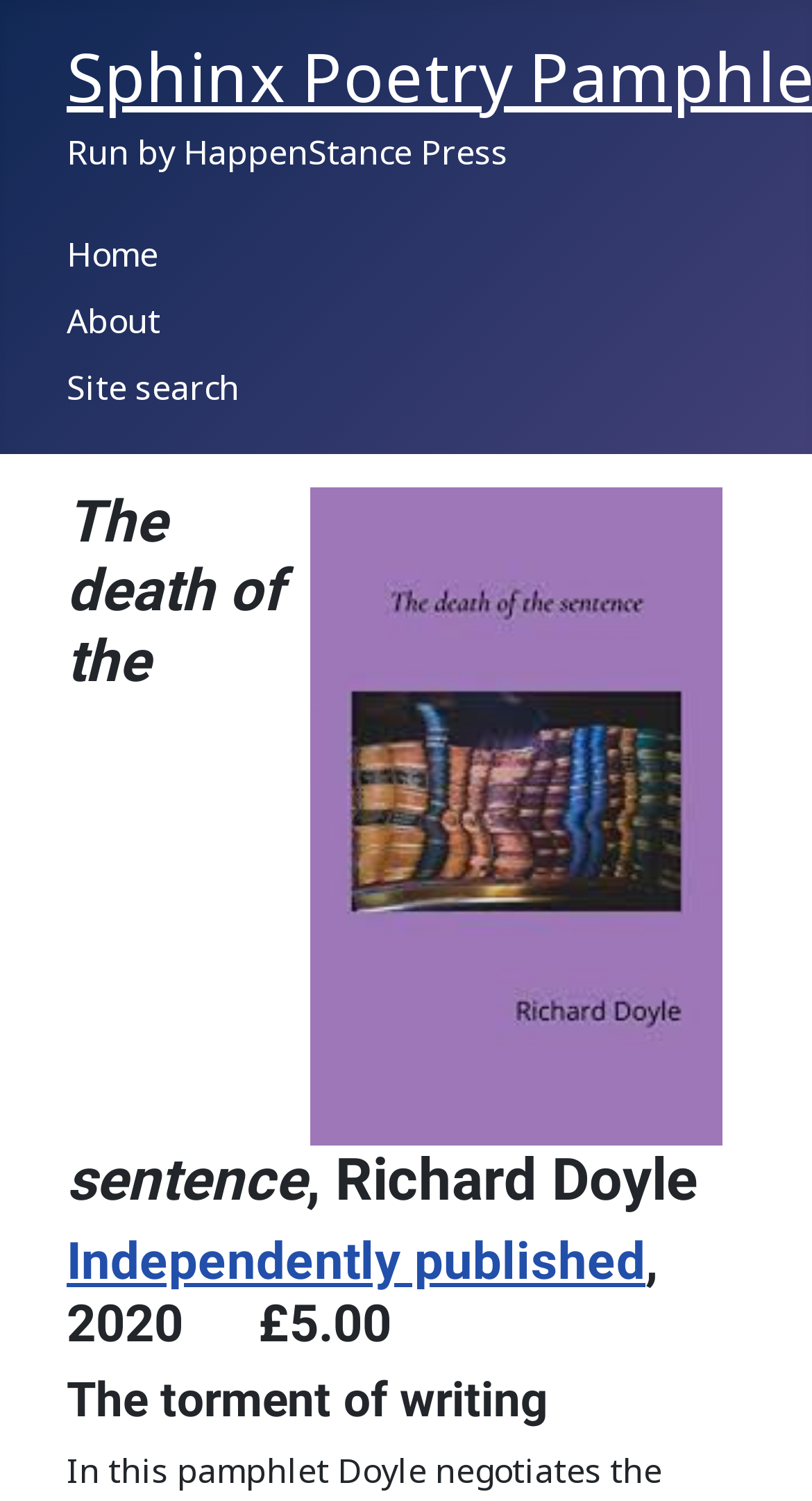Based on the image, provide a detailed response to the question:
What is the author of the book?

I found the author of the book by looking at the heading that says 'The death of the sentence, Richard Doyle'. The author of the book is Richard Doyle.